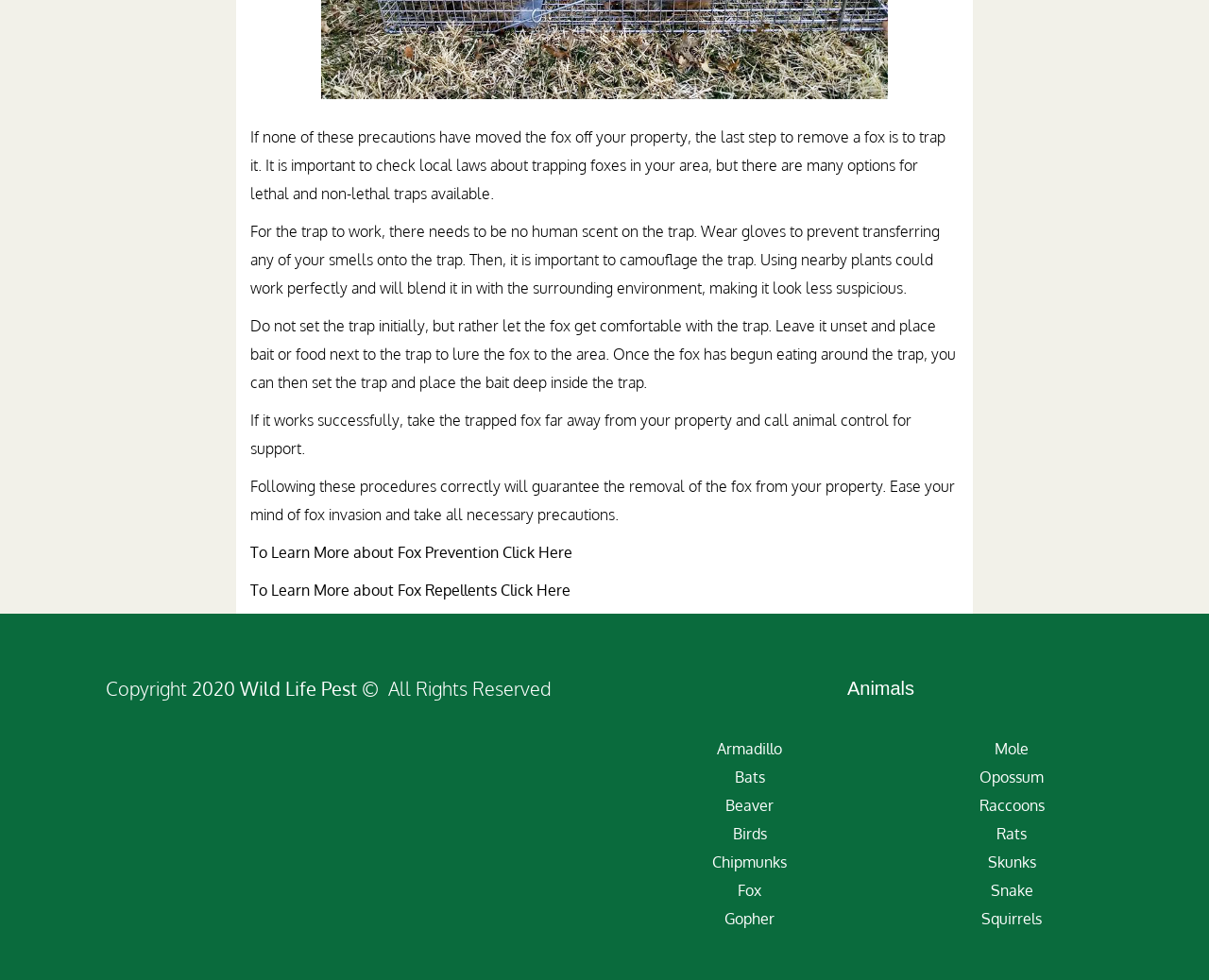From the webpage screenshot, predict the bounding box coordinates (top-left x, top-left y, bottom-right x, bottom-right y) for the UI element described here: Wild Life Pest

[0.198, 0.69, 0.295, 0.715]